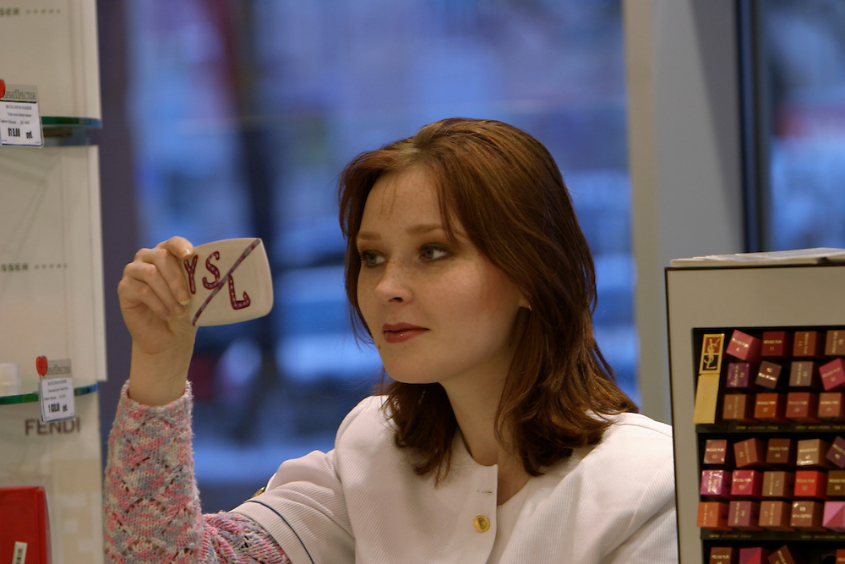Describe all elements and aspects of the image.

In this captivating image taken in Moscow on February 14, 2004, a young woman is seen working in a perfumery and cosmetics store, part of the Arbat Prestige chain. She elegantly holds a small plate marked with 'YSL,' indicating the presence of Yves Saint Laurent products. Dressed in a white uniform, her thoughtful expression suggests a moment of customer interaction, perhaps providing fragrance samples or assisting a shopper. Behind her, an assortment of colorful lipstick samples are displayed, showcasing the vibrant offerings of the store. The soft lighting and blurred background create an inviting atmosphere, reflecting the bustling shopping culture of the Arbat district. This photograph is part of Jeremy Nicholl's photography portfolio, capturing the essence of retail and personal service in a dynamic urban setting.